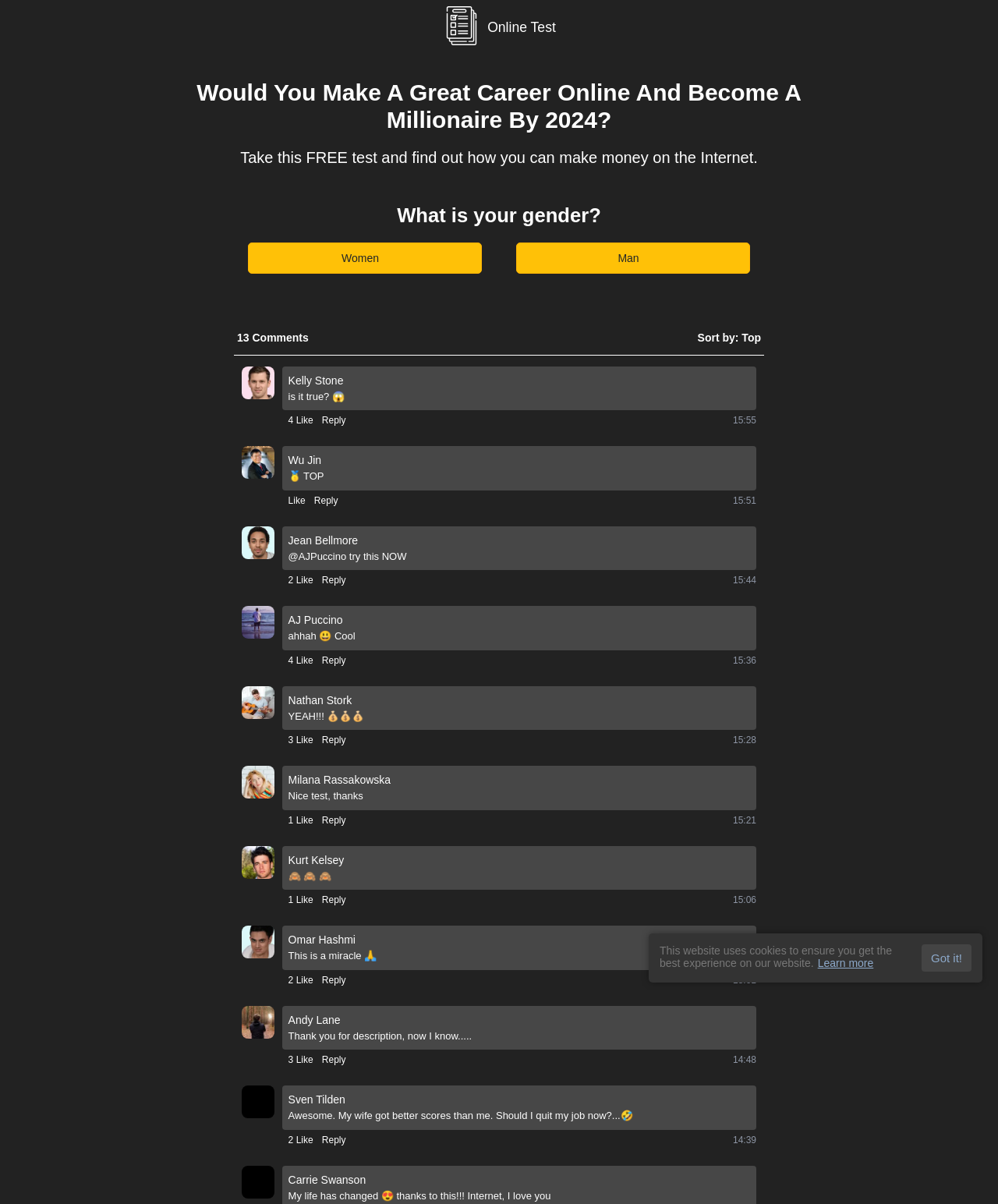Identify the bounding box coordinates for the element you need to click to achieve the following task: "Click the 'Like' button". Provide the bounding box coordinates as four float numbers between 0 and 1, in the form [left, top, right, bottom].

[0.289, 0.41, 0.306, 0.422]